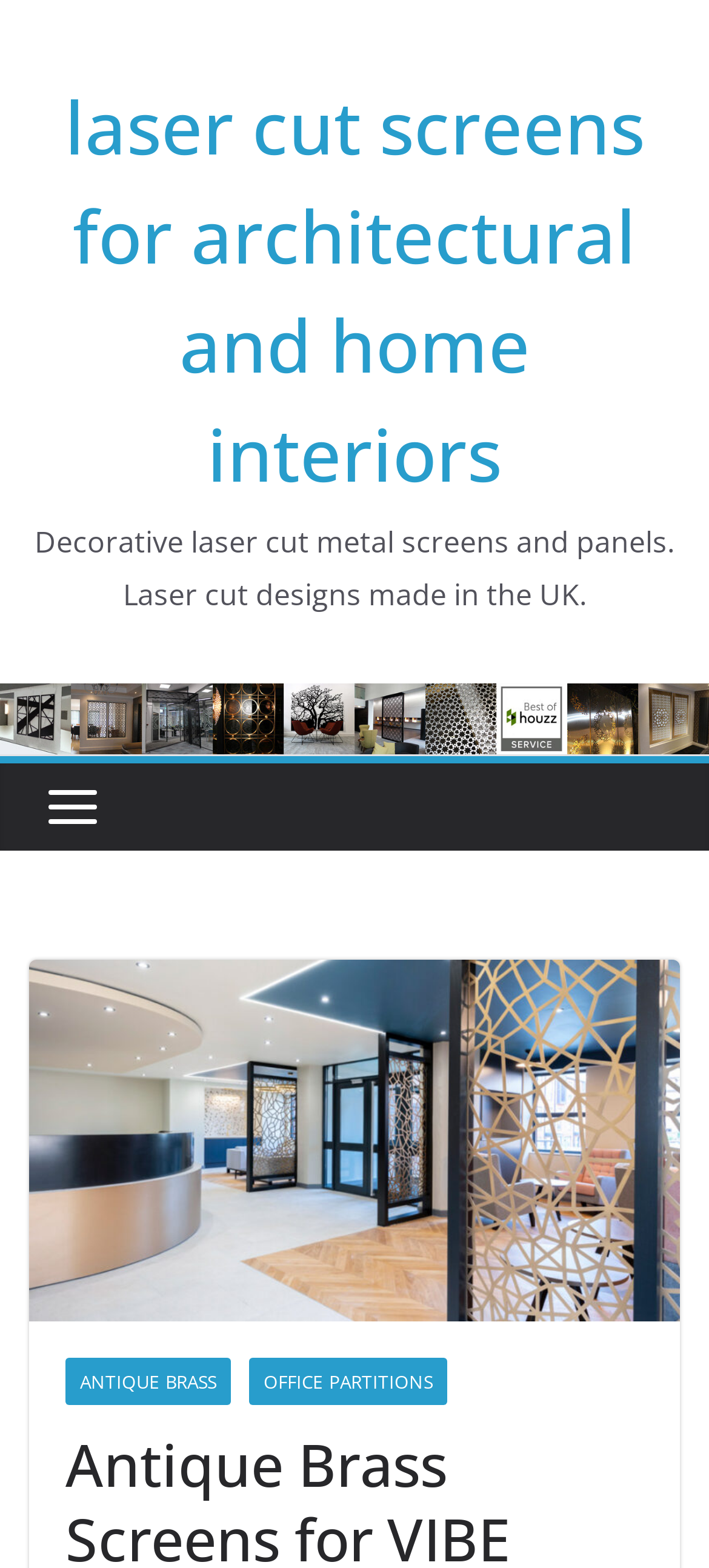What is the material of the screens?
Carefully analyze the image and provide a thorough answer to the question.

The answer can be inferred from the link 'ANTIQUE BRASS' which is likely a category or type of screen material.